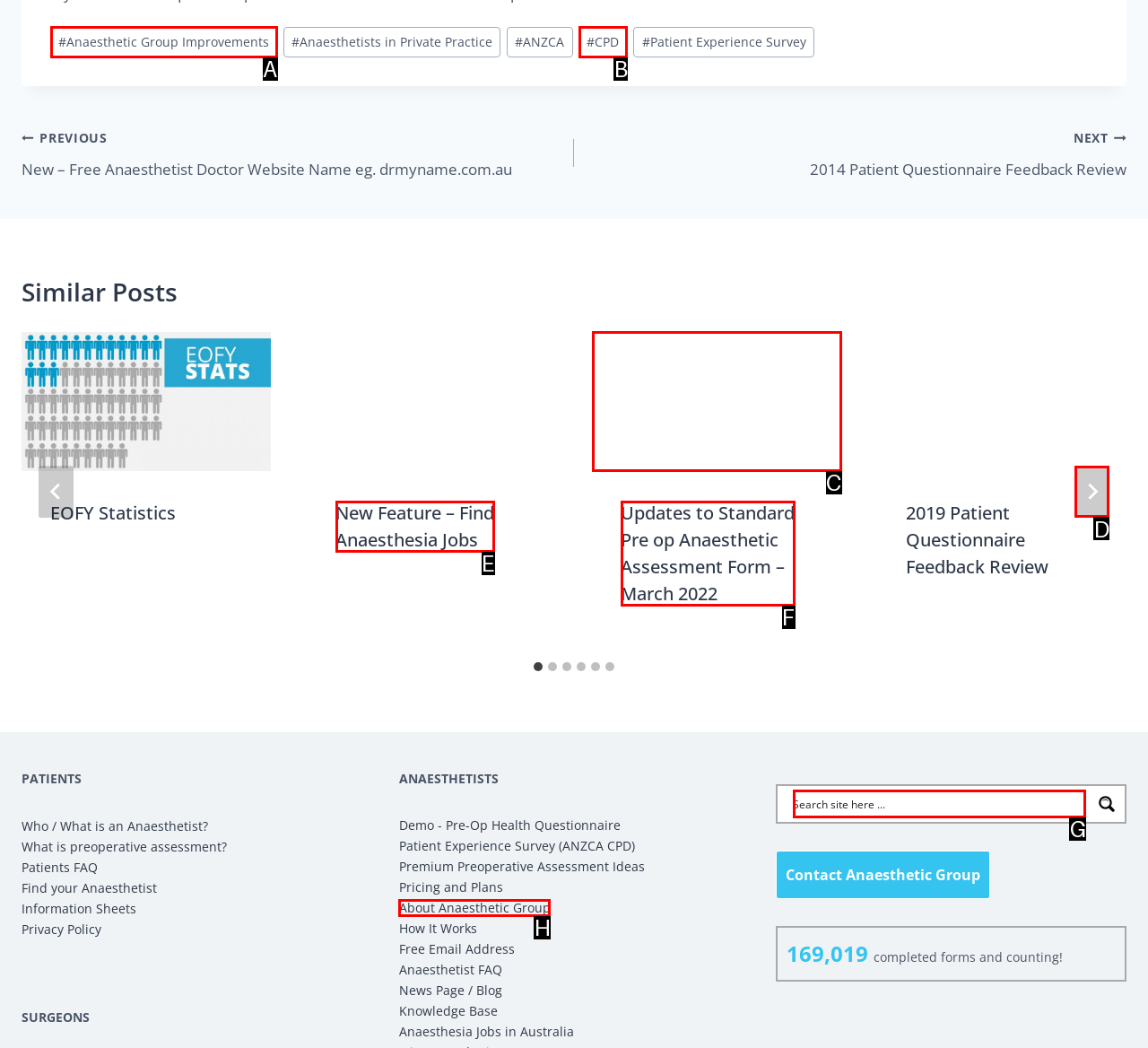Tell me which letter corresponds to the UI element that will allow you to Search for something. Answer with the letter directly.

G